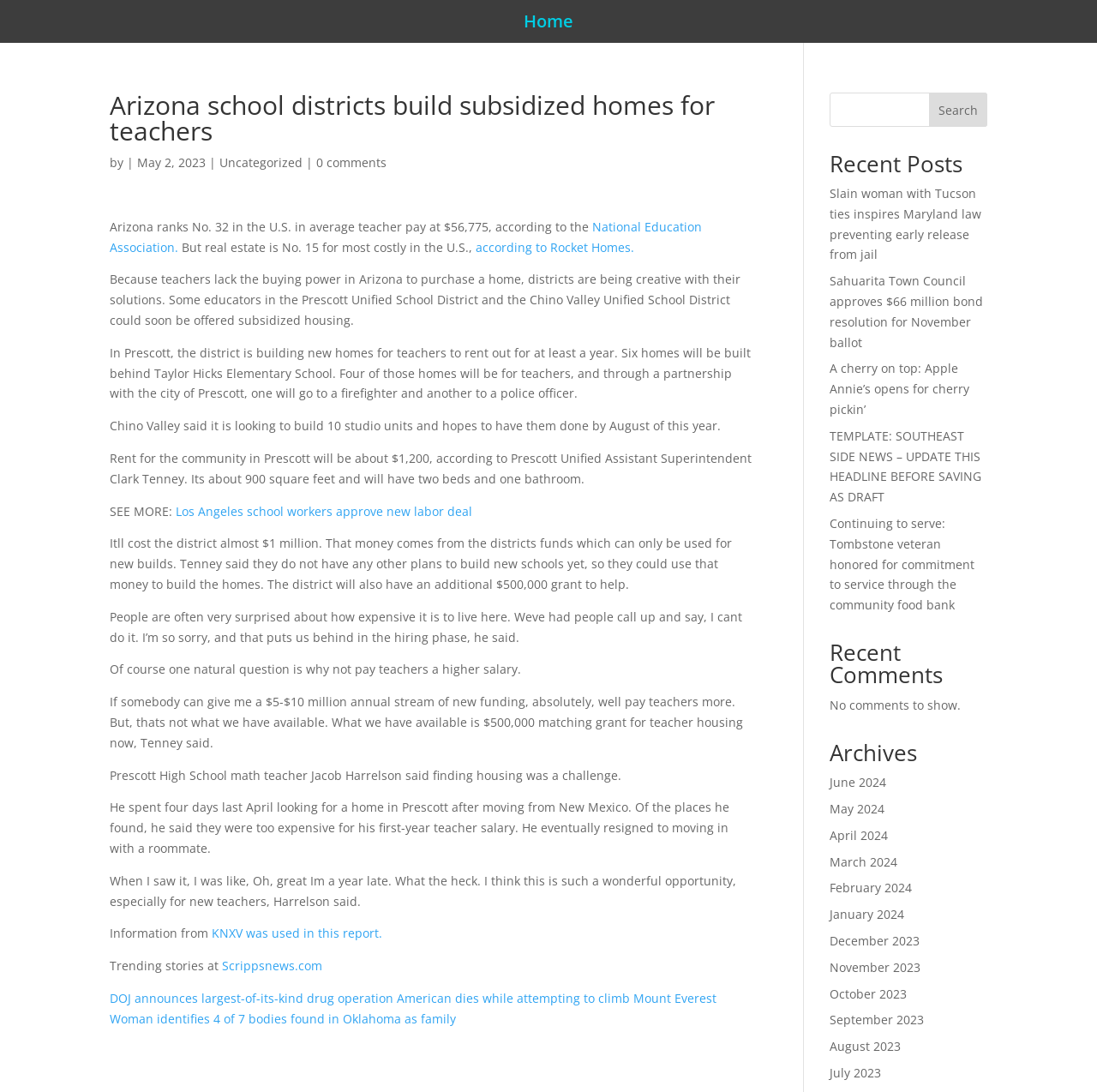Can you determine the main header of this webpage?

Arizona school districts build subsidized homes for teachers